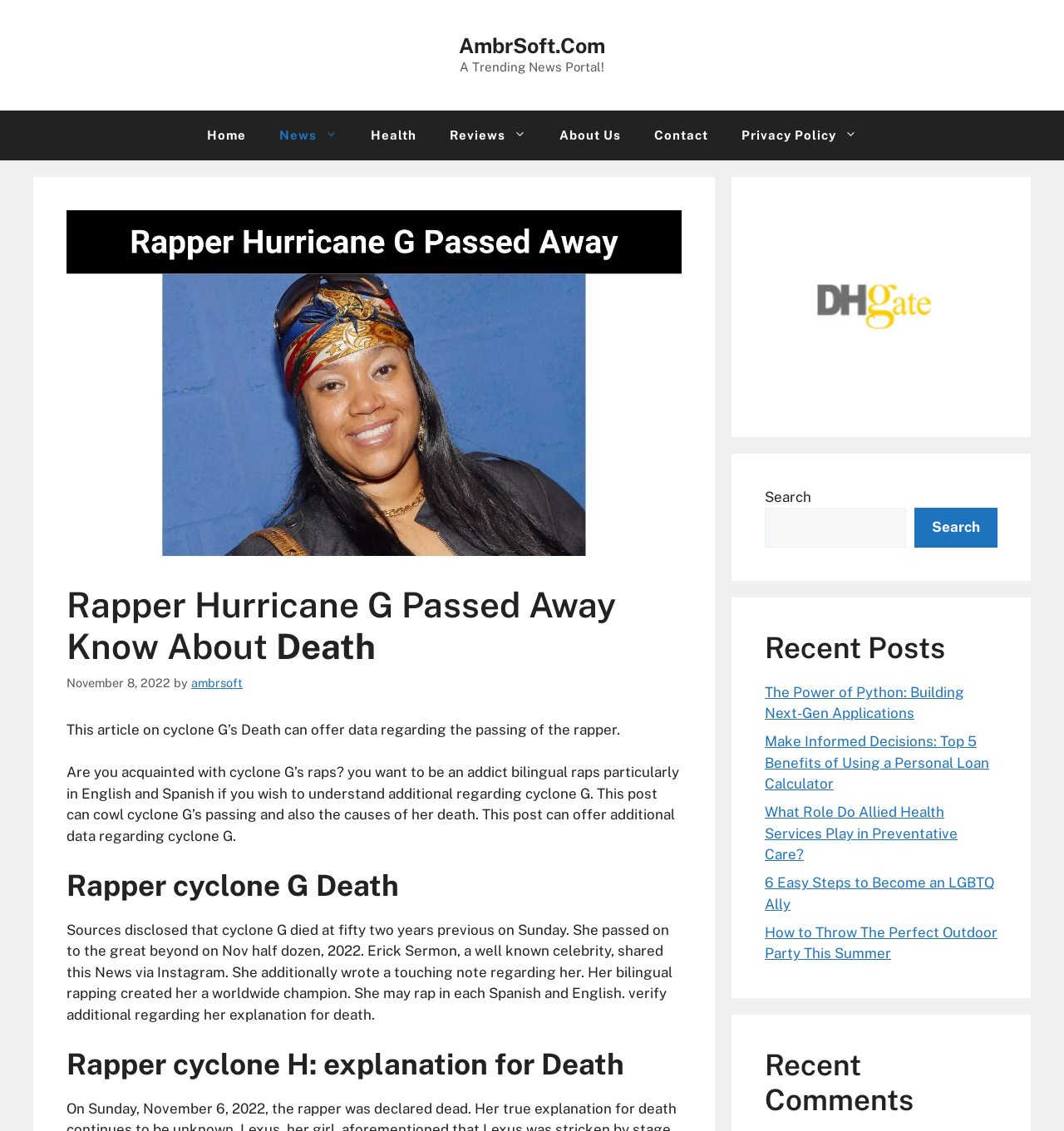Please identify the bounding box coordinates of where to click in order to follow the instruction: "Read the 'Rapper Hurricane G Passed Away Know About Death' article".

[0.062, 0.516, 0.641, 0.59]